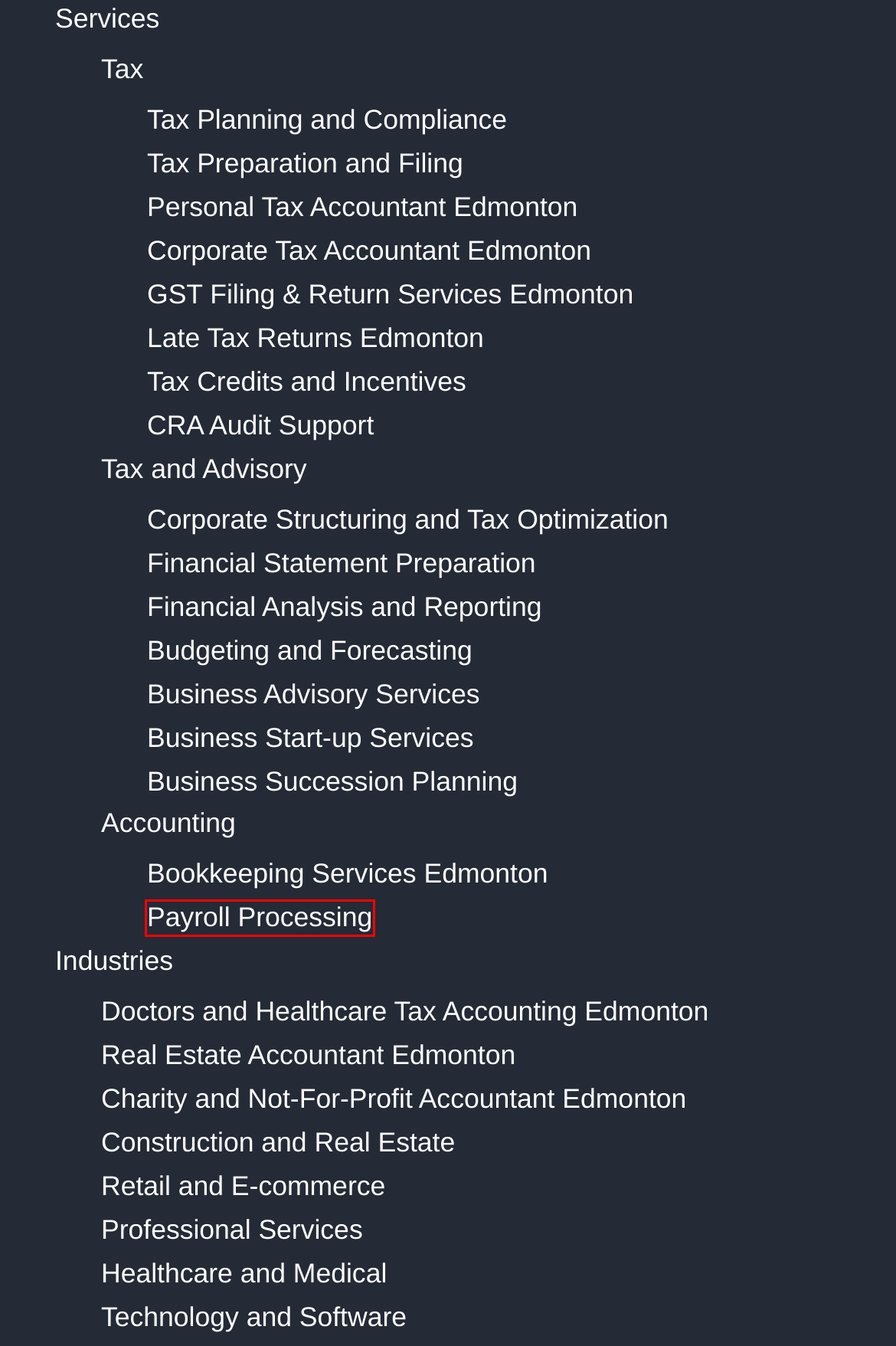Review the webpage screenshot and focus on the UI element within the red bounding box. Select the best-matching webpage description for the new webpage that follows after clicking the highlighted element. Here are the candidates:
A. Tax Preparation and Filing in Edmonton - Accountants Edmonton
B. Financial Statement Preparation Services in Edmonton - Accountants Edmonton
C. Business Start-up Services in Edmonton - Accountants Edmonton
D. Tax Planning and Compliance in Edmonton - Accountants Edmonton
E. Retail and E-commerce Accounting Services in Edmonton - Accountants Edmonton
F. Payroll Processing Services in Edmonton - Accountants Edmonton
G. Business Succession Planning in Edmonton - Accountants Edmonton
H. Charity and Not-For-Profit Accountant Edmonton - Accountants Edmonton

F